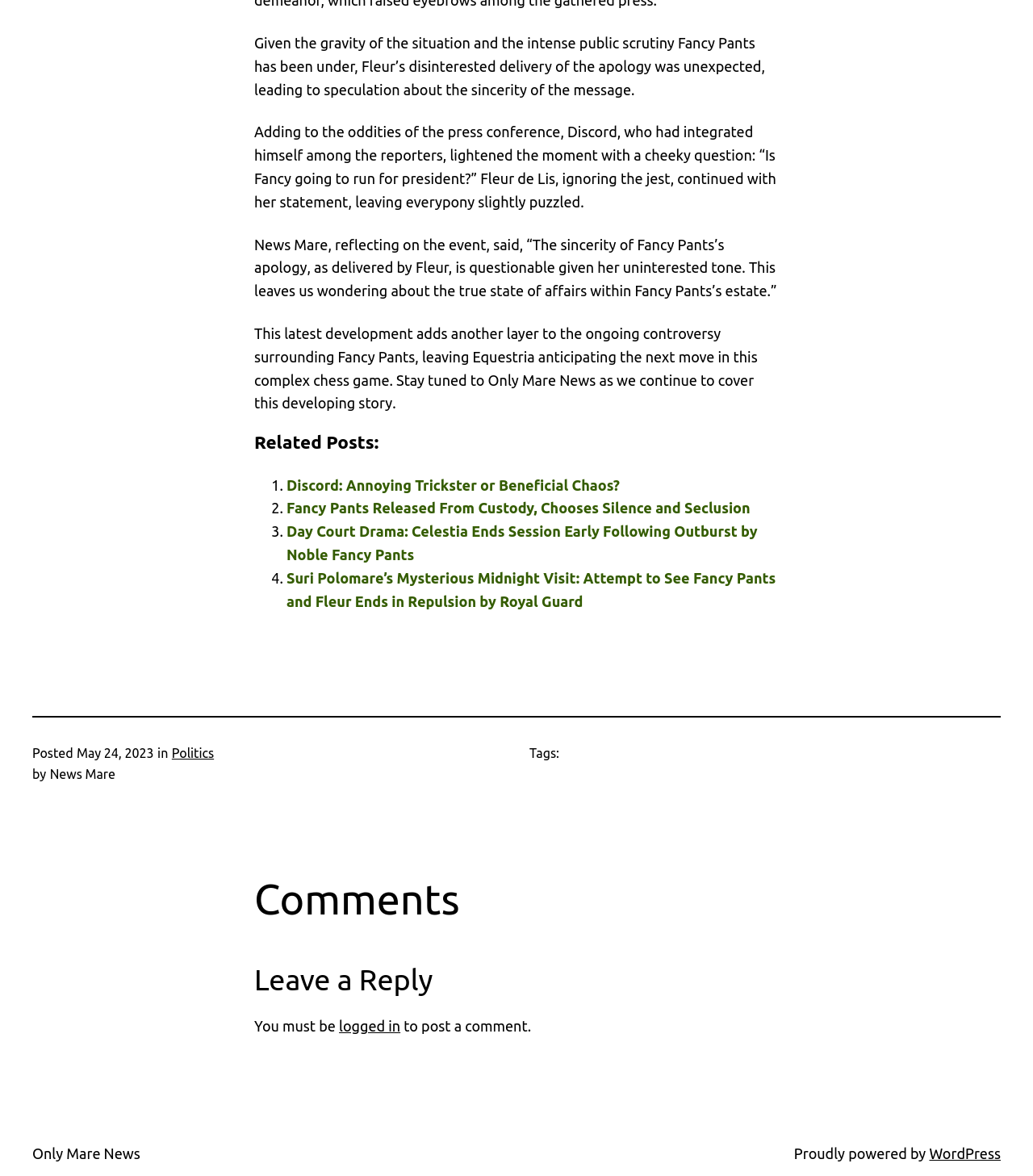Extract the bounding box coordinates for the UI element described by the text: "The Menopause Plan". The coordinates should be in the form of [left, top, right, bottom] with values between 0 and 1.

None